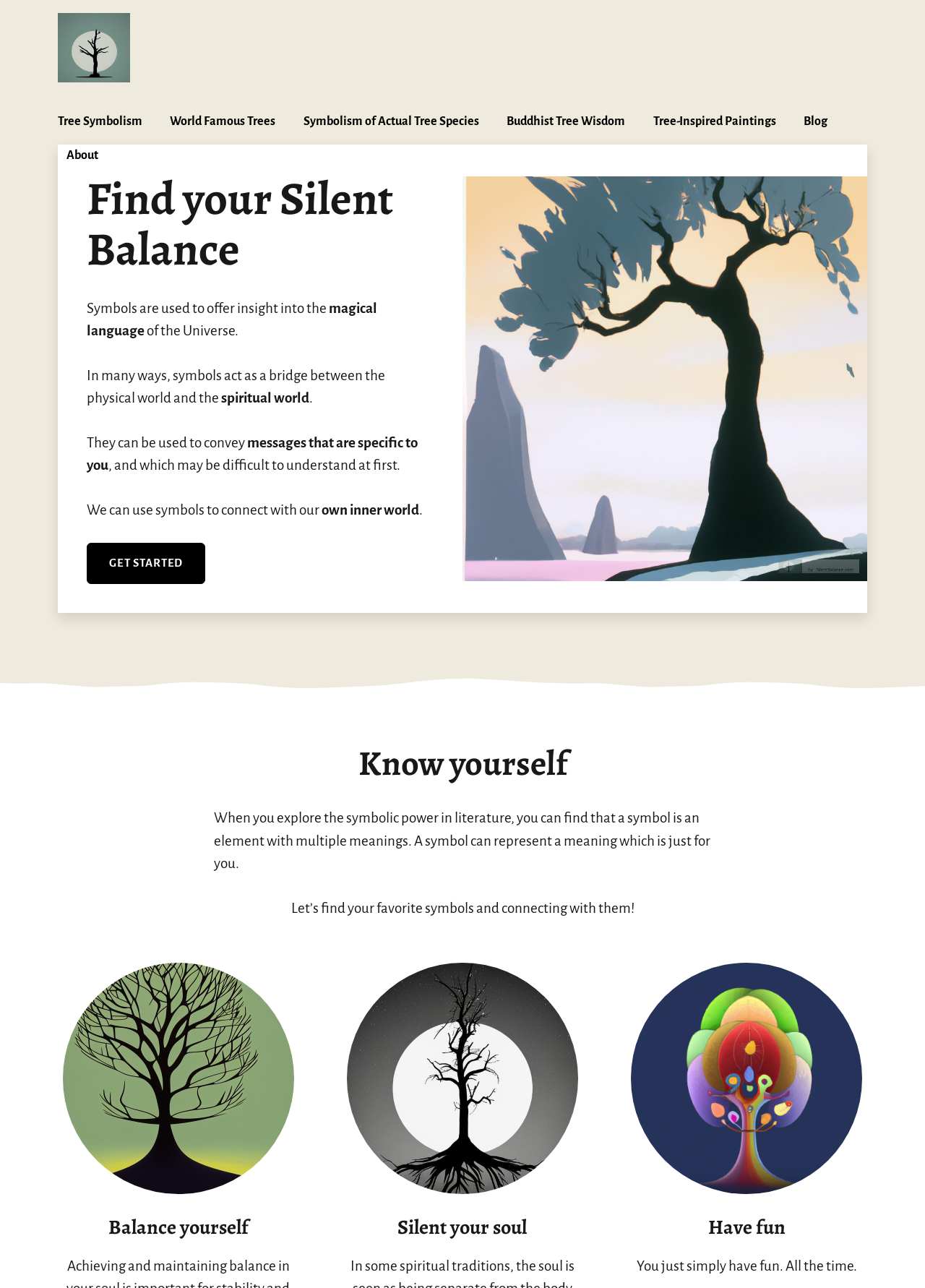Based on the description "Buddhist Tree Wisdom", find the bounding box of the specified UI element.

[0.537, 0.081, 0.686, 0.107]